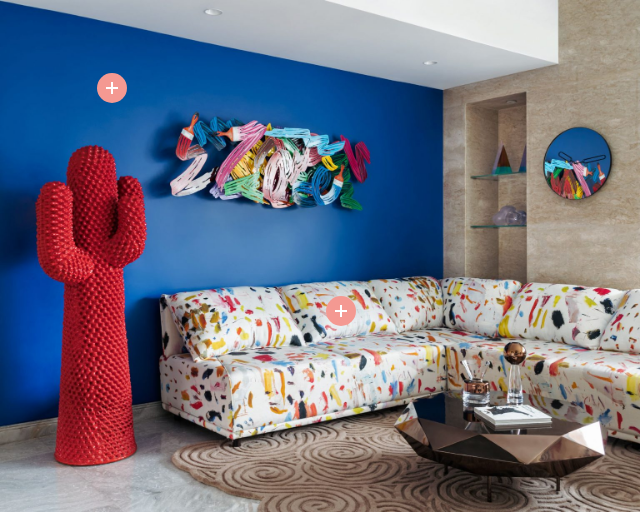Respond with a single word or short phrase to the following question: 
What is the shape of the sculpture?

Cacti-shaped